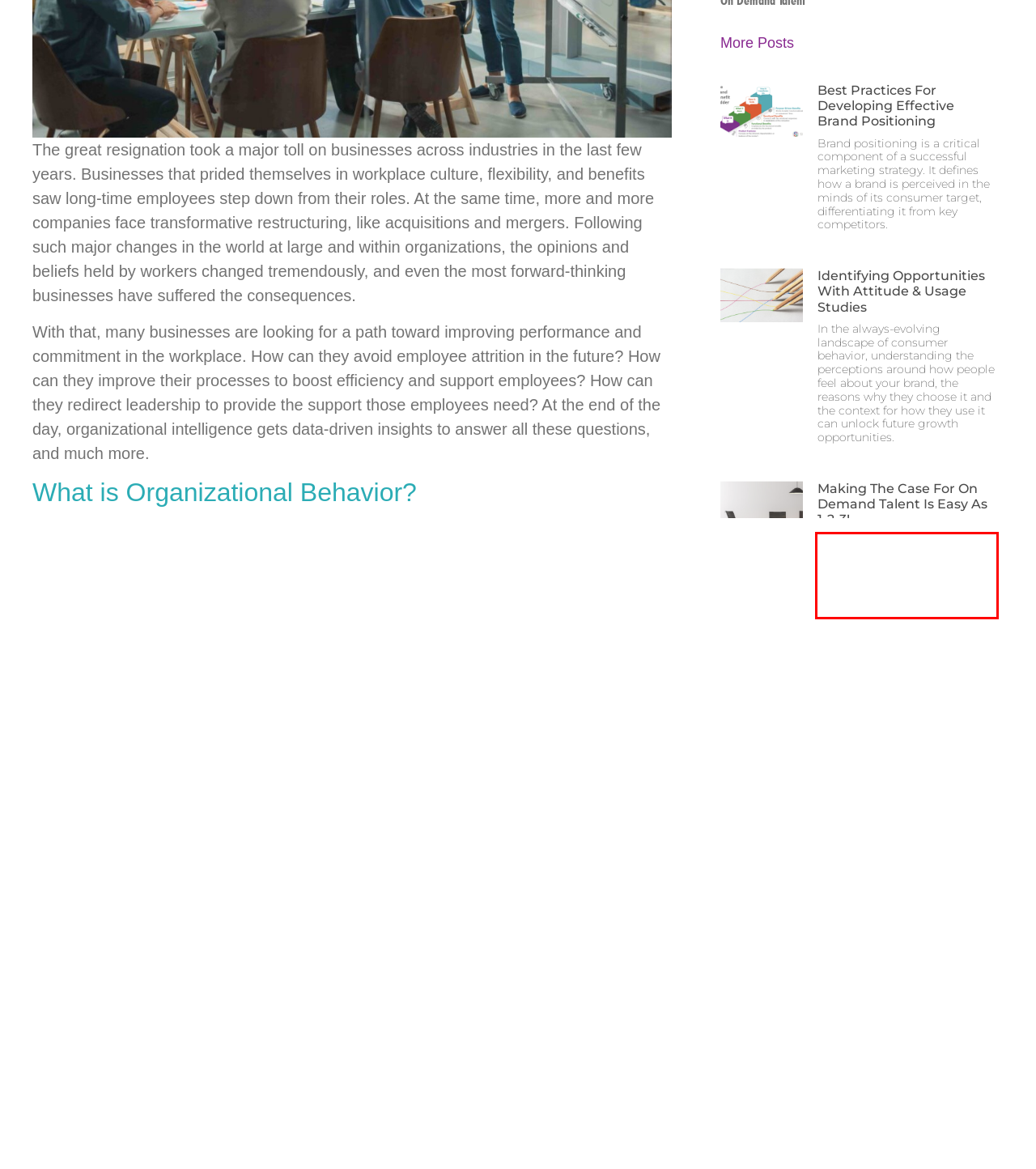In the screenshot of the webpage, find the red bounding box and perform OCR to obtain the text content restricted within this red bounding box.

With employee staffing constraints and cutbacks sweeping through many companies, business teams are feeling the pressure. So how does the work get done?